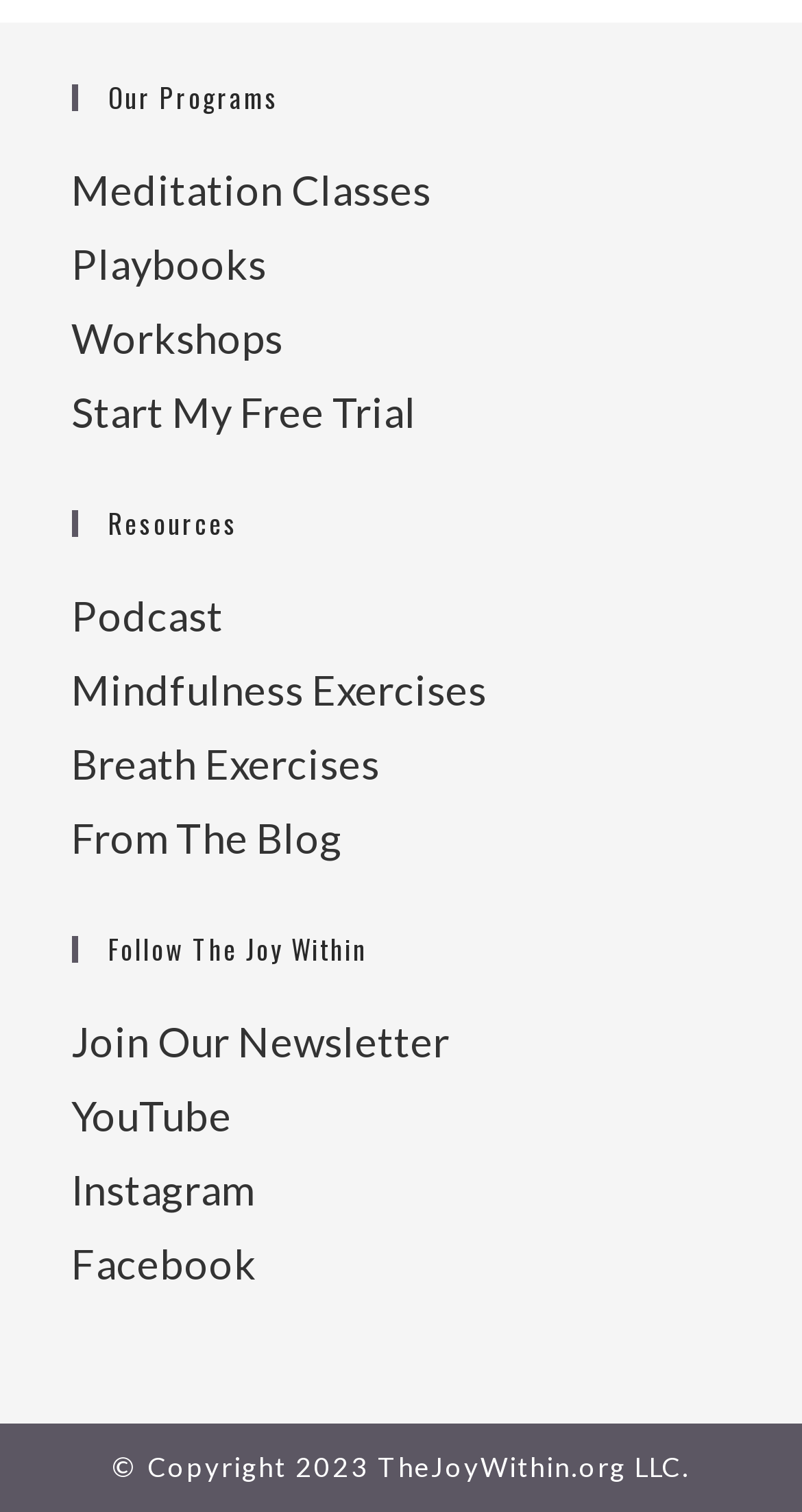Determine the bounding box for the described HTML element: "From The Blog". Ensure the coordinates are four float numbers between 0 and 1 in the format [left, top, right, bottom].

[0.088, 0.538, 0.427, 0.571]